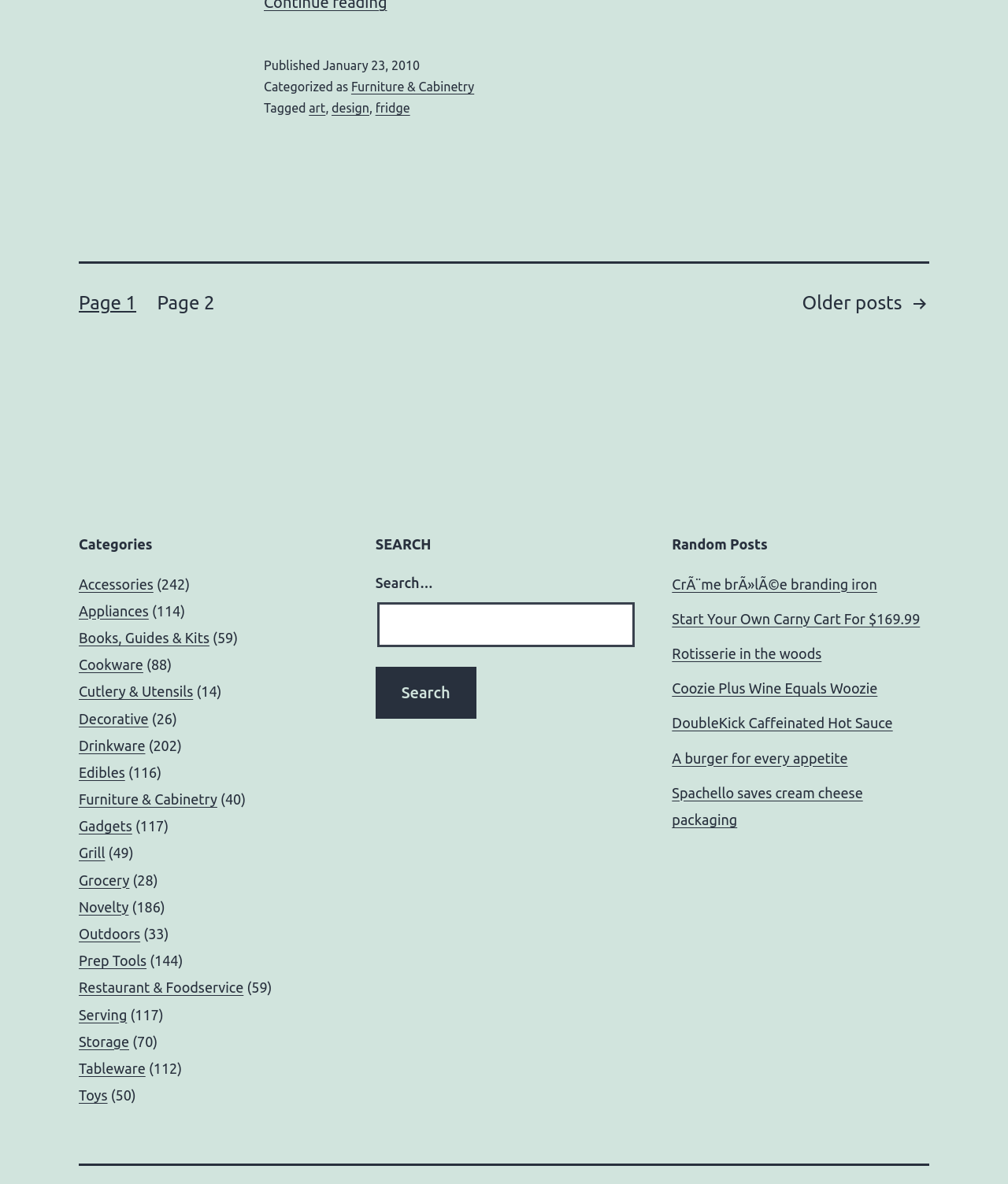Identify the bounding box of the UI element described as follows: "A burger for every appetite". Provide the coordinates as four float numbers in the range of 0 to 1 [left, top, right, bottom].

[0.667, 0.633, 0.841, 0.647]